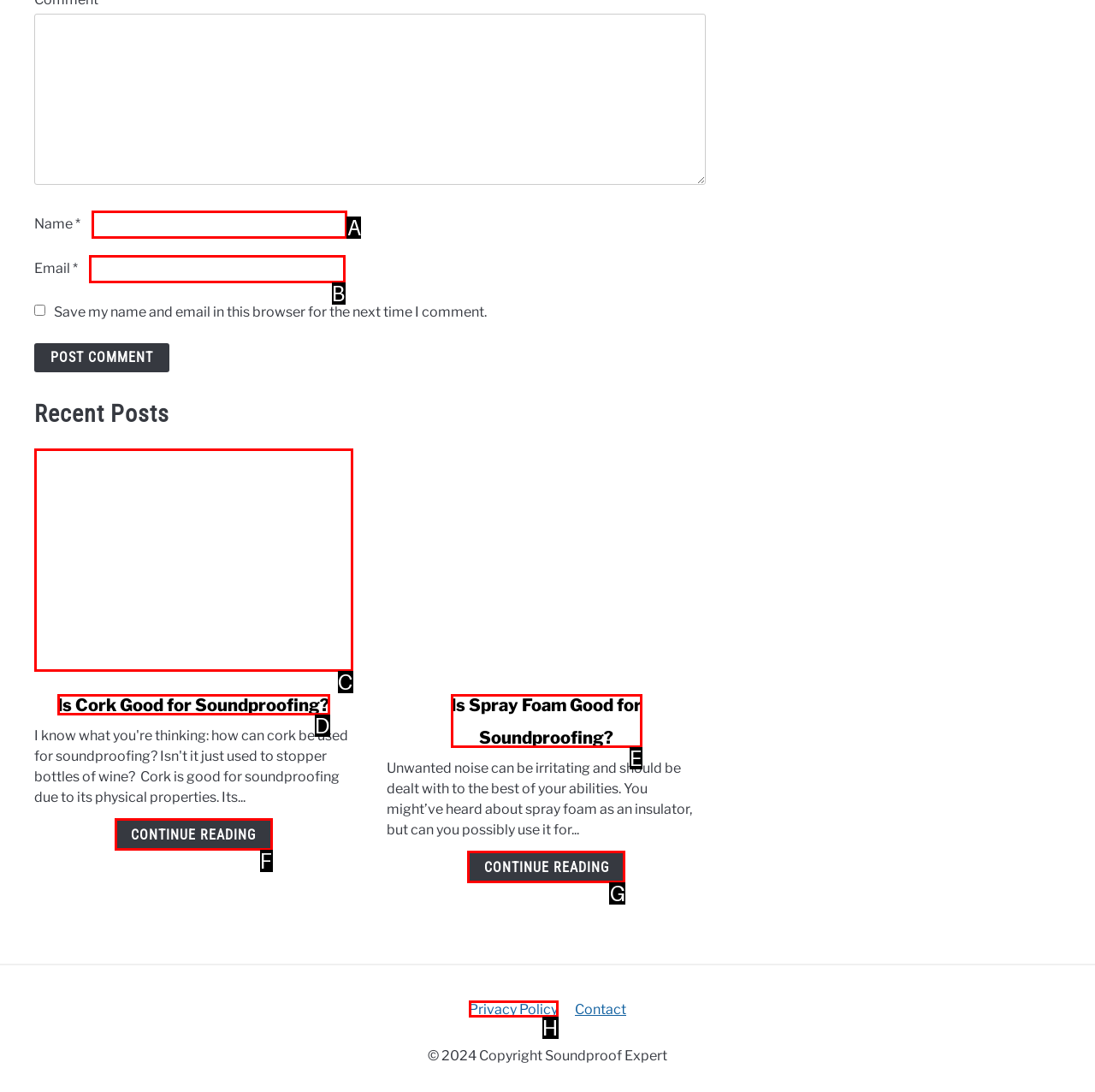Determine the correct UI element to click for this instruction: Type your name. Respond with the letter of the chosen element.

A